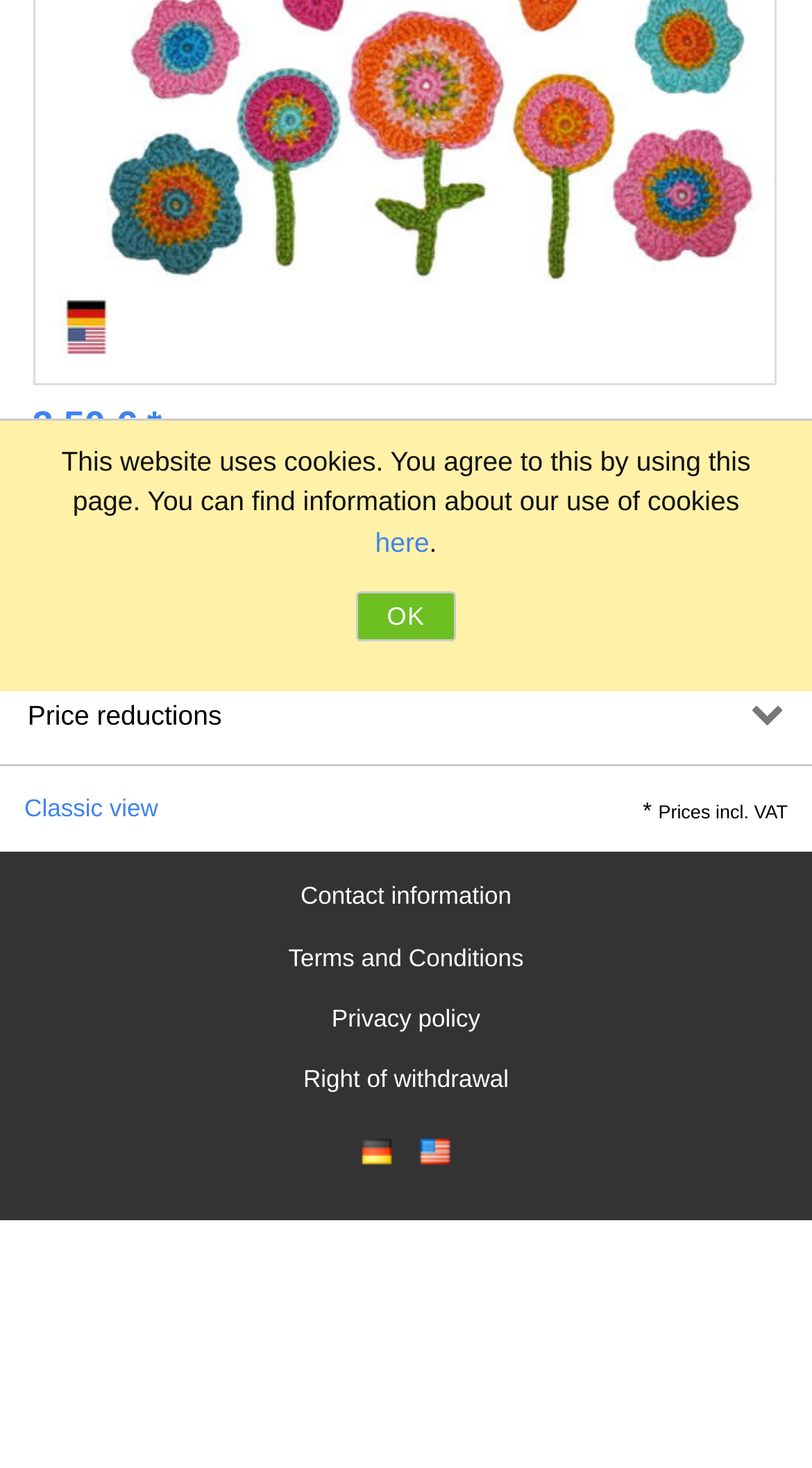From the element description: "Price reductions", extract the bounding box coordinates of the UI element. The coordinates should be expressed as four float numbers between 0 and 1, in the order [left, top, right, bottom].

[0.003, 0.456, 0.997, 0.502]